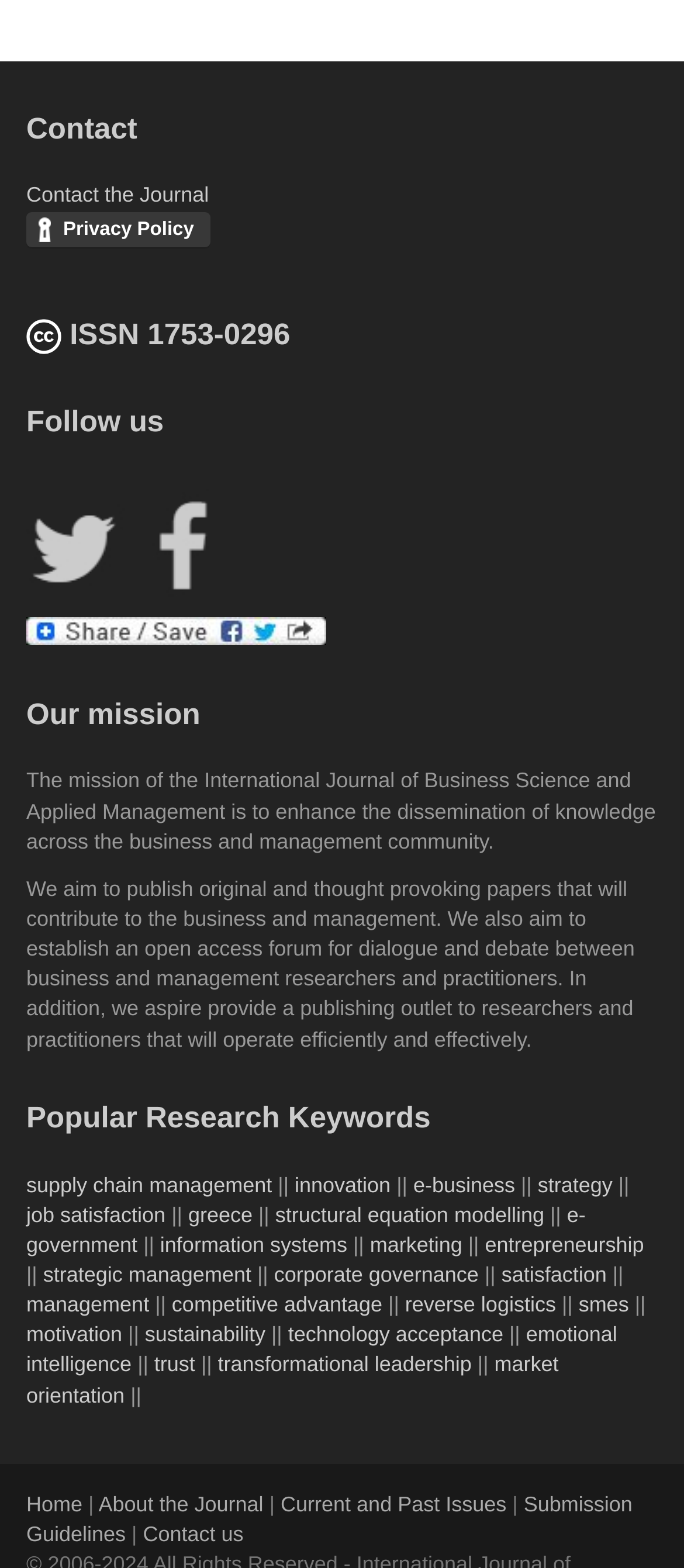What is the title of the article linked to 'Share'?
Please provide a full and detailed response to the question.

The article linked to 'Share' is titled 'High-Performance Work System and Employee Work Performance: A Moderated Mediation Model of Ambidextrous Leadership and Employee Ambidexterity'.